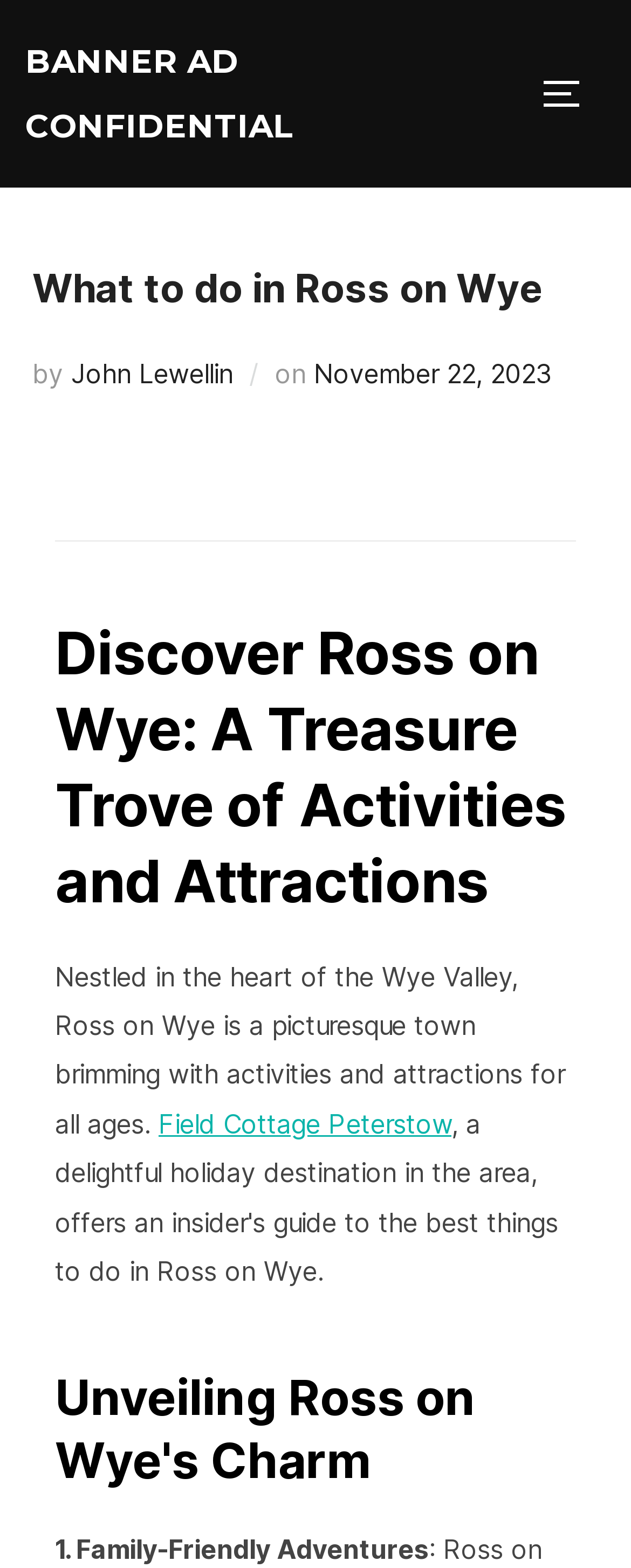Describe every aspect of the webpage in a detailed manner.

The webpage is about "What to do in Ross on Wye" and appears to be a blog post or article. At the top, there is a banner ad with the text "BANNER AD CONFIDENTIAL" taking up about half of the screen width. To the right of the banner ad, there is a toggle button for the sidebar and navigation.

Below the banner ad, there is a header section with the title "What to do in Ross on Wye" in a large font, followed by the author's name "John Lewellin" and the date "November 22, 2023". 

Underneath the header section, there is a horizontal separator line, followed by a subheading "Discover Ross on Wye: A Treasure Trove of Activities and Attractions". Below this subheading, there is a paragraph of text describing Ross on Wye as a picturesque town with activities and attractions for all ages.

Further down, there is a link to "Field Cottage Peterstow", which may be a related attraction or accommodation. The next section is headed "Unveiling Ross on Wye's Charm", followed by a subheading "1. Family-Friendly Adventures" which suggests that the article will explore various activities and attractions in Ross on Wye.